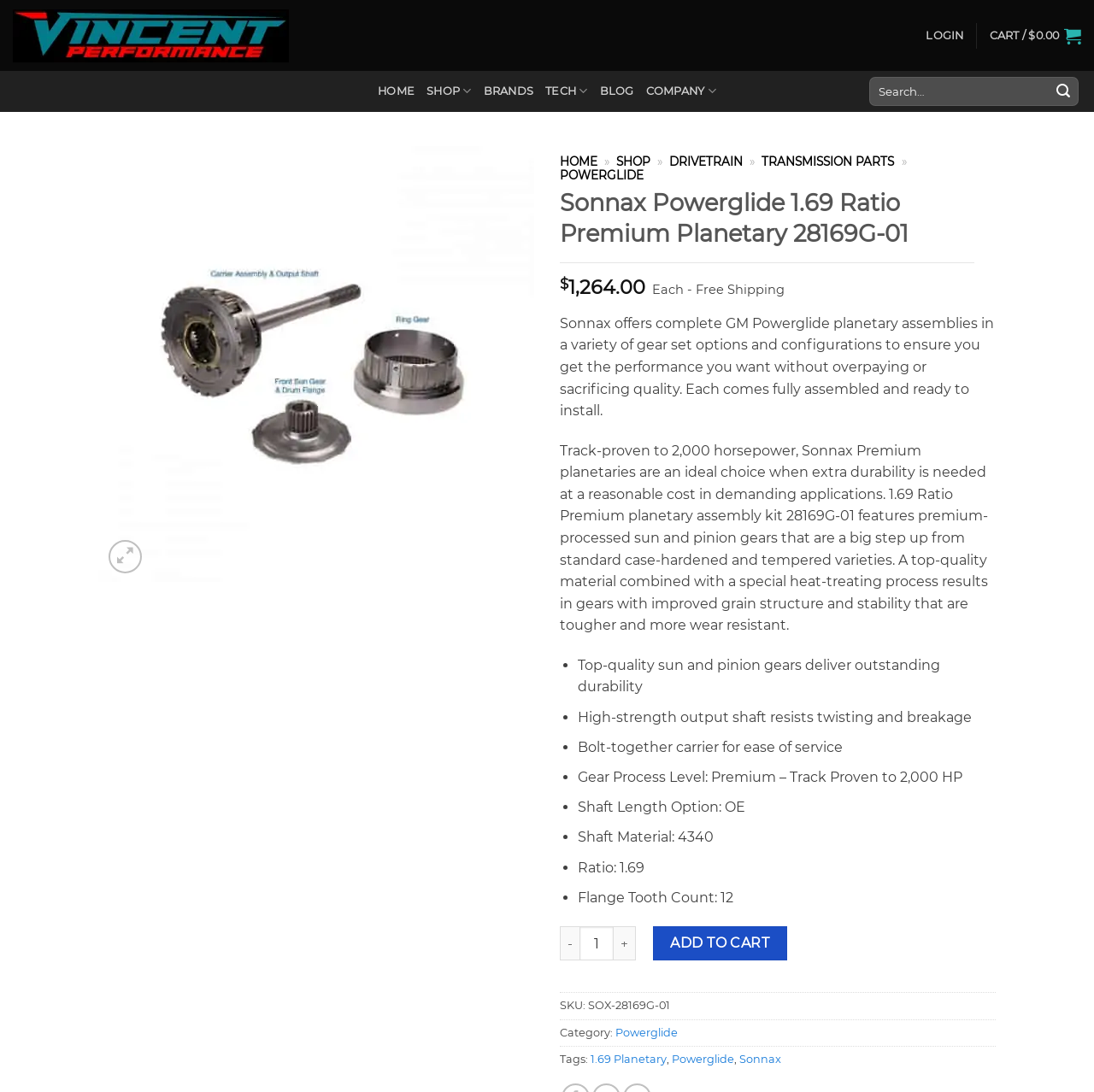Could you determine the bounding box coordinates of the clickable element to complete the instruction: "Go to home page"? Provide the coordinates as four float numbers between 0 and 1, i.e., [left, top, right, bottom].

[0.345, 0.065, 0.379, 0.103]